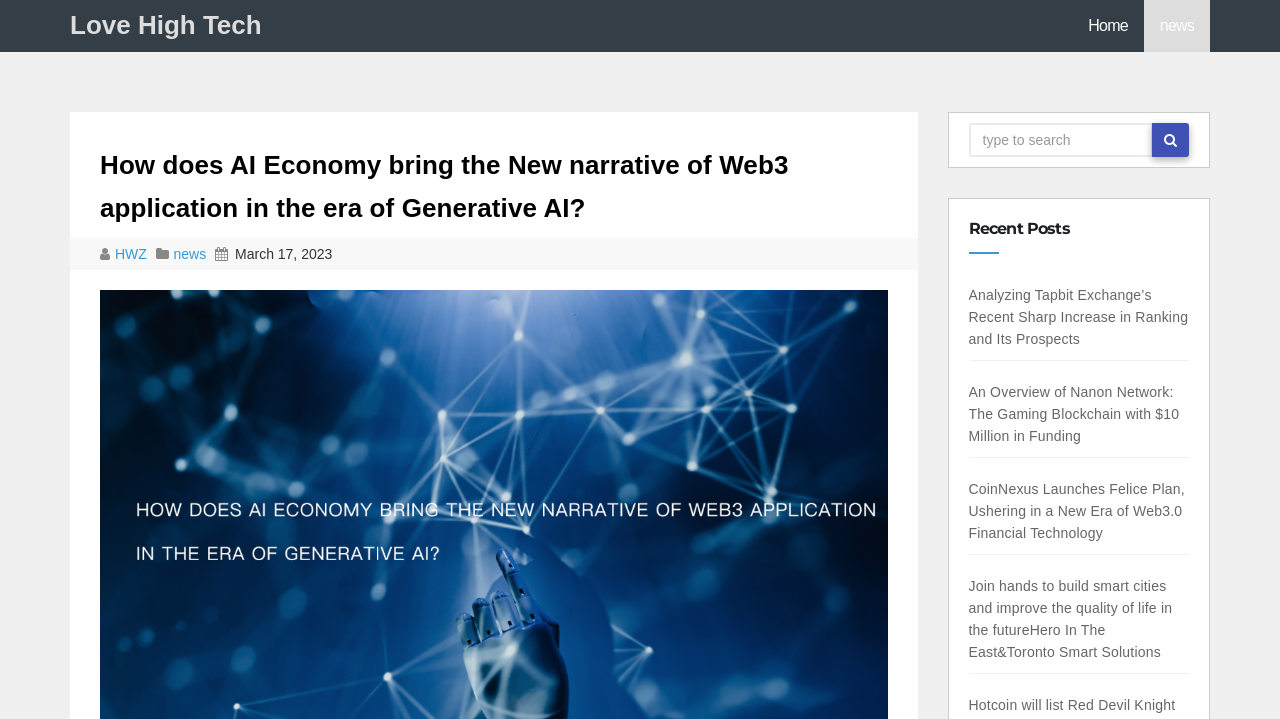What is the date of the current article?
Based on the image, give a concise answer in the form of a single word or short phrase.

March 17, 2023